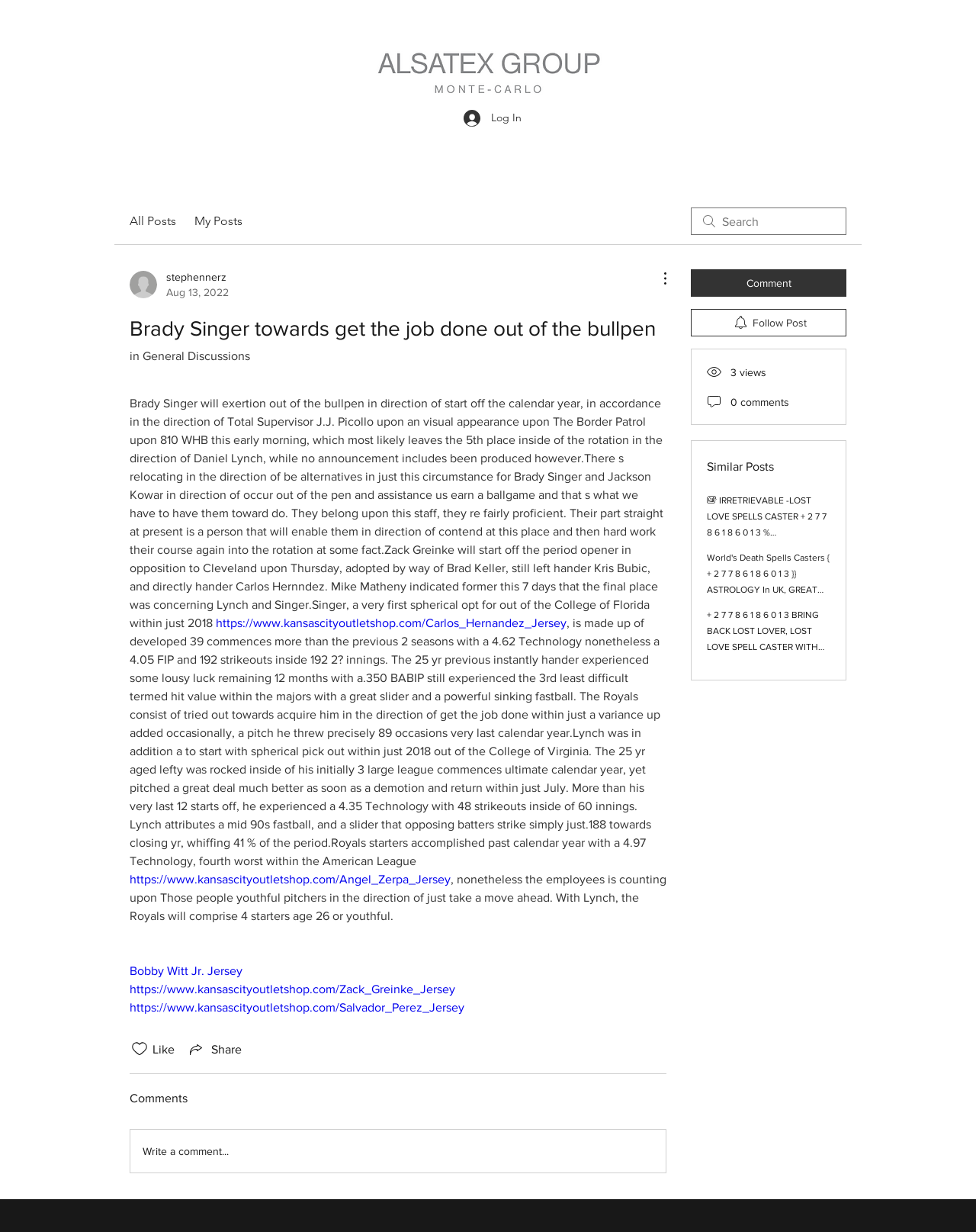Based on the element description Follow Post, identify the bounding box coordinates for the UI element. The coordinates should be in the format (top-left x, top-left y, bottom-right x, bottom-right y) and within the 0 to 1 range.

[0.708, 0.251, 0.867, 0.273]